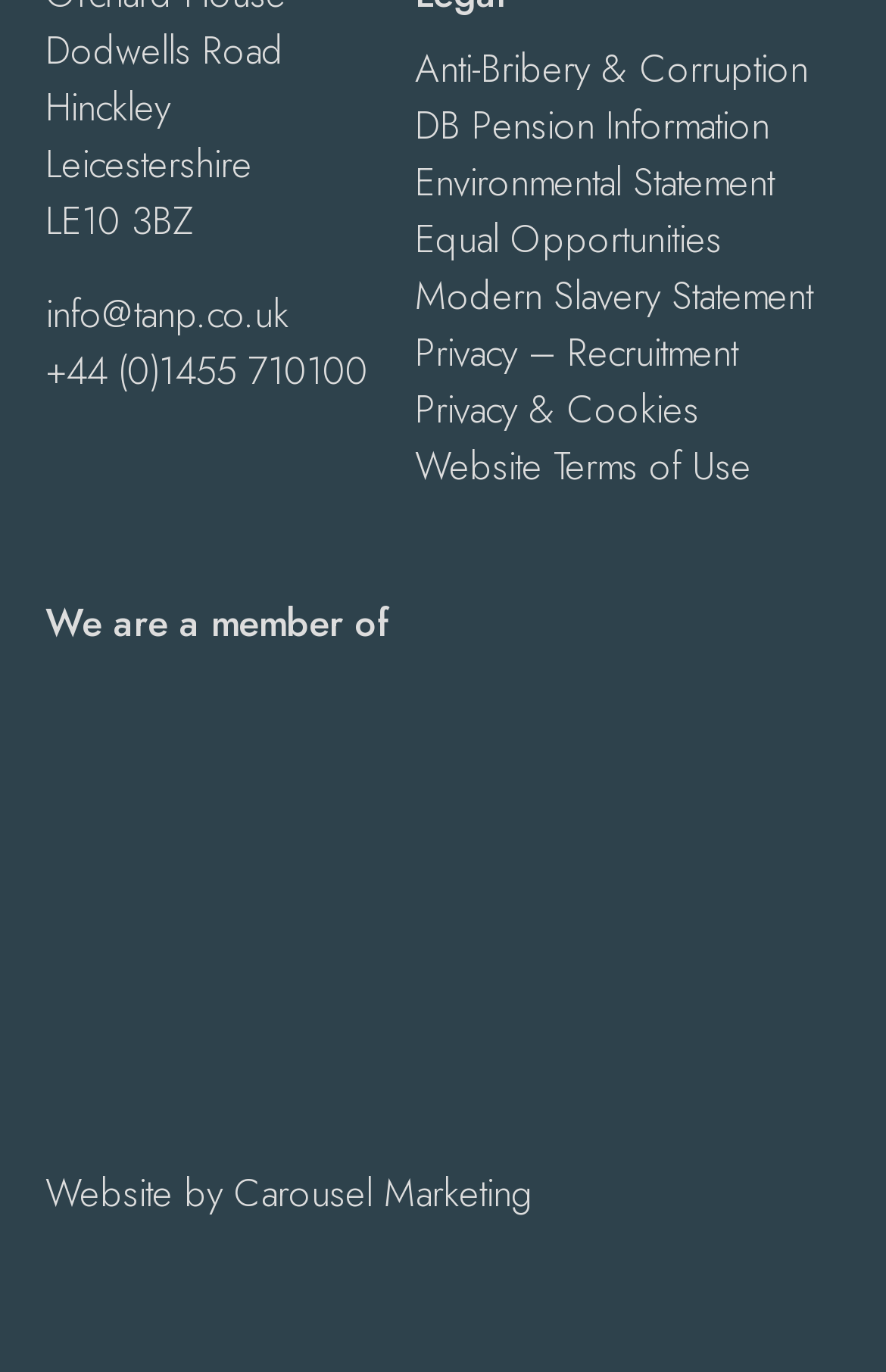What is the name of the organization that the company is a member of?
Please provide a detailed and thorough answer to the question.

I found the name of the organization by looking at the image element that contains the logo of the organization, which is accompanied by the static text 'We are a member of'.